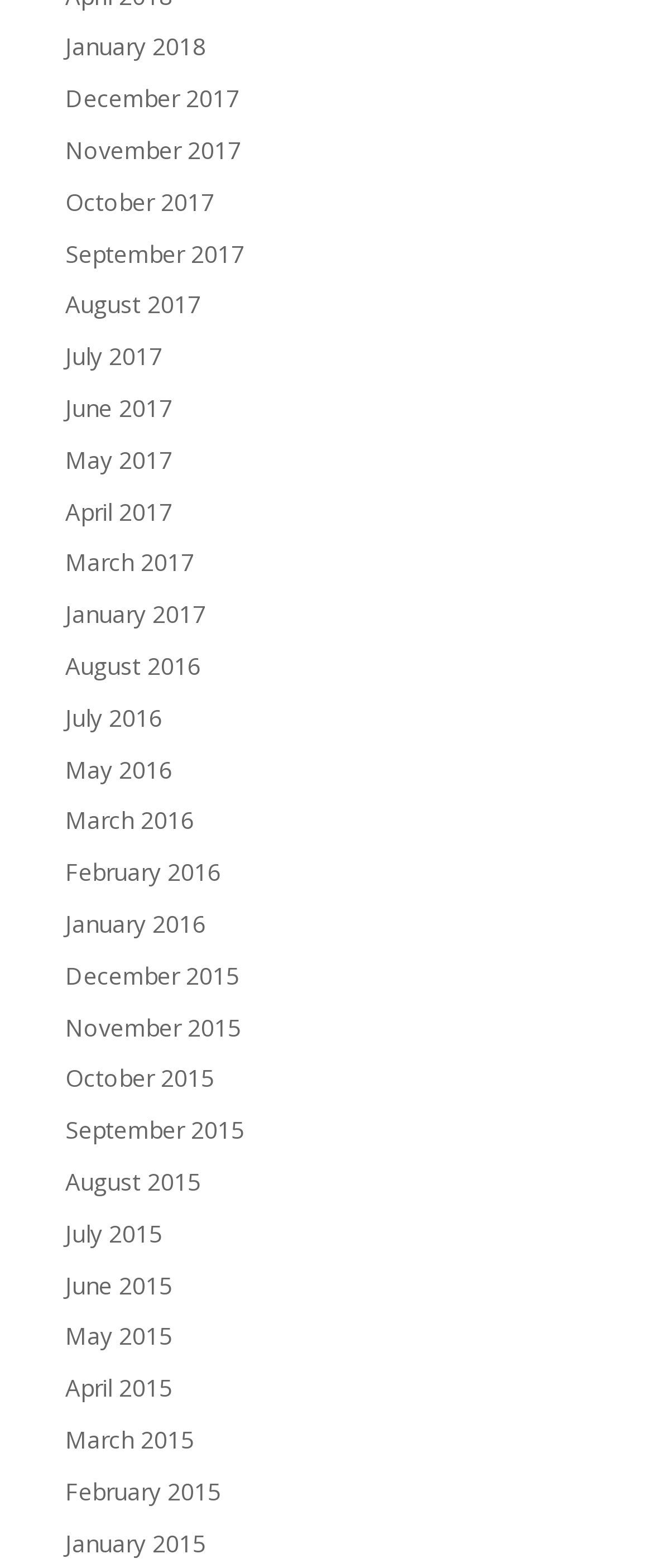Please respond to the question using a single word or phrase:
What is the earliest month listed on this webpage?

January 2015